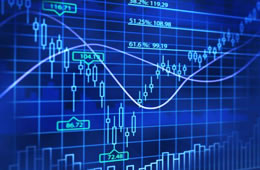Answer this question in one word or a short phrase: What type of analysis is highlighted in the image?

Technical analysis